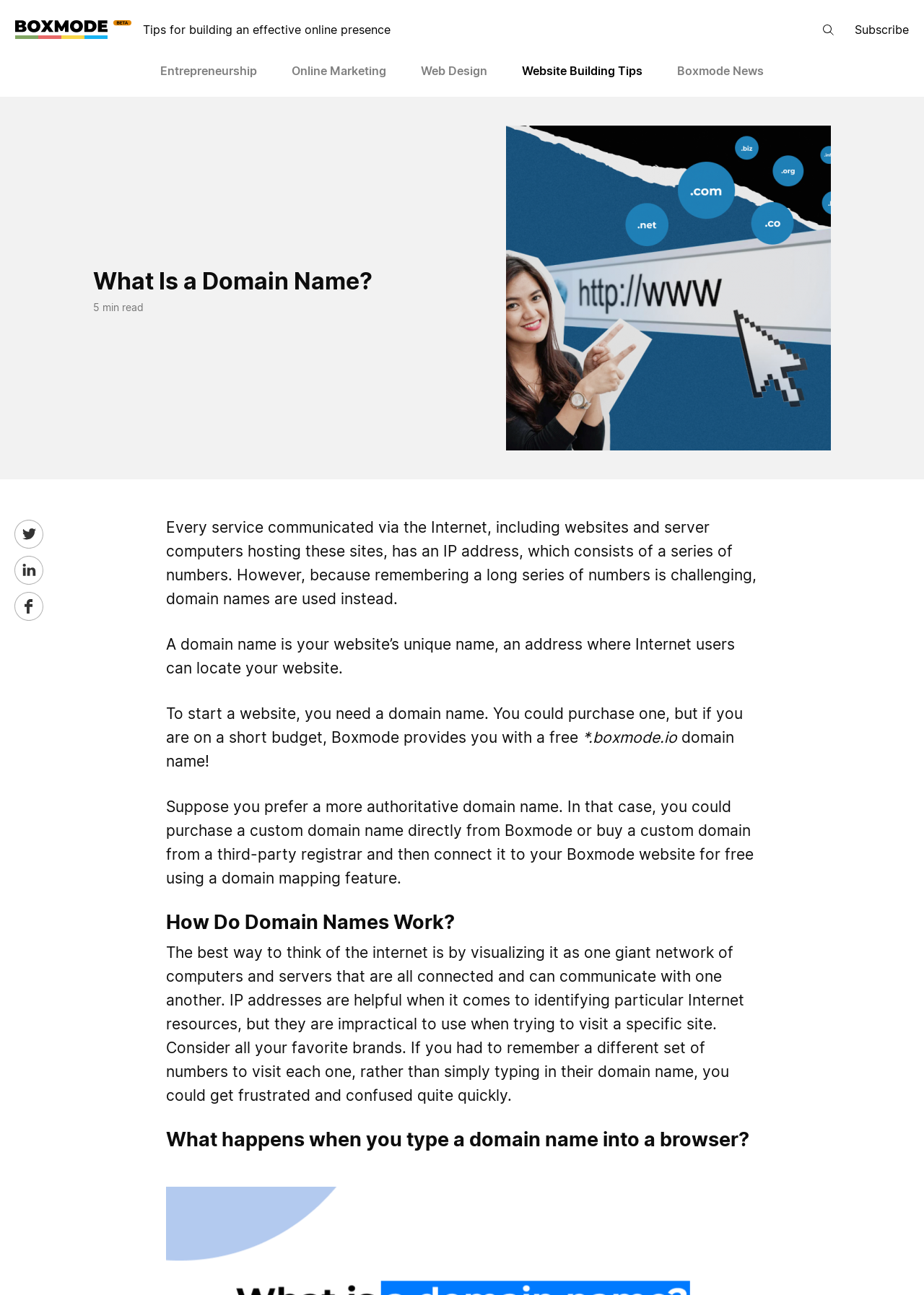Locate the bounding box coordinates of the clickable area to execute the instruction: "Read the article about Entrepreneurship". Provide the coordinates as four float numbers between 0 and 1, represented as [left, top, right, bottom].

[0.173, 0.046, 0.278, 0.062]